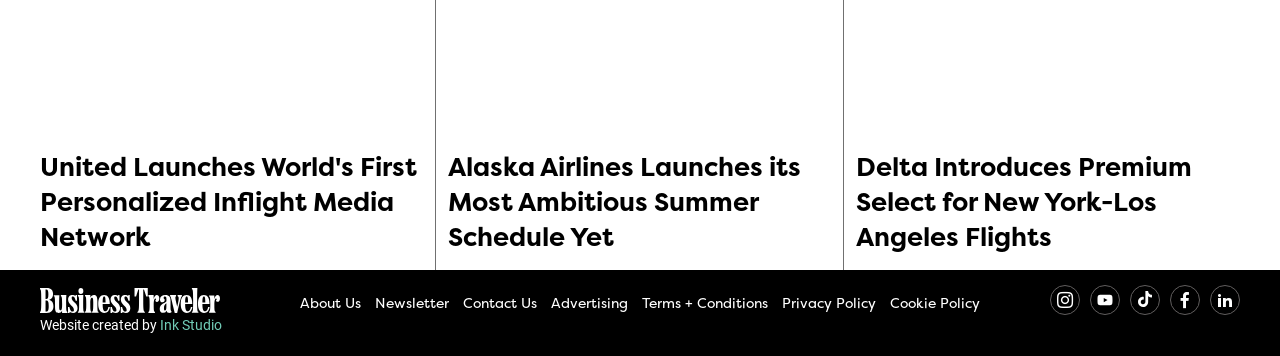Respond with a single word or short phrase to the following question: 
How many news headlines are displayed on the webpage?

3